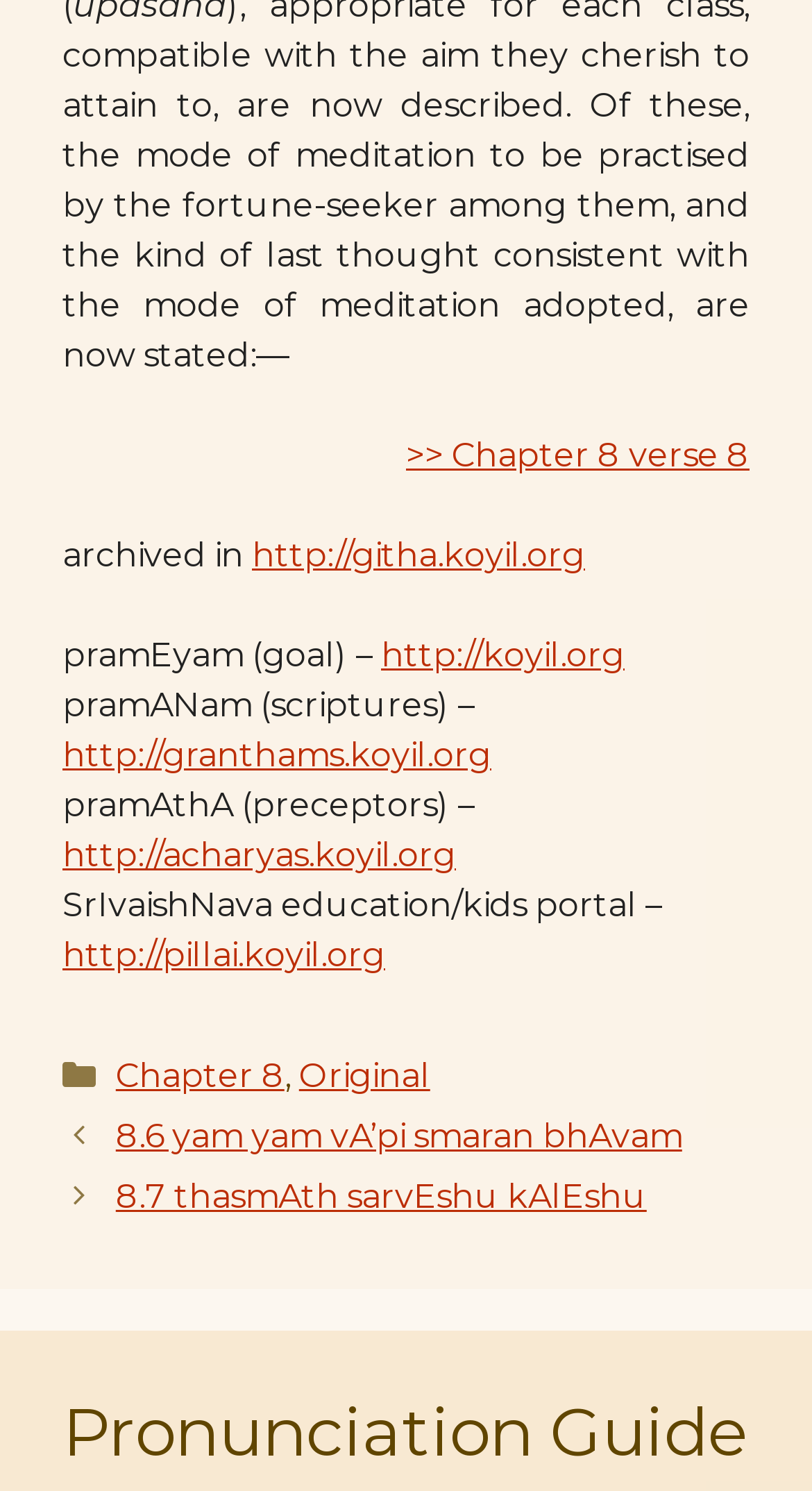Answer the question in a single word or phrase:
How many links are in the footer?

7